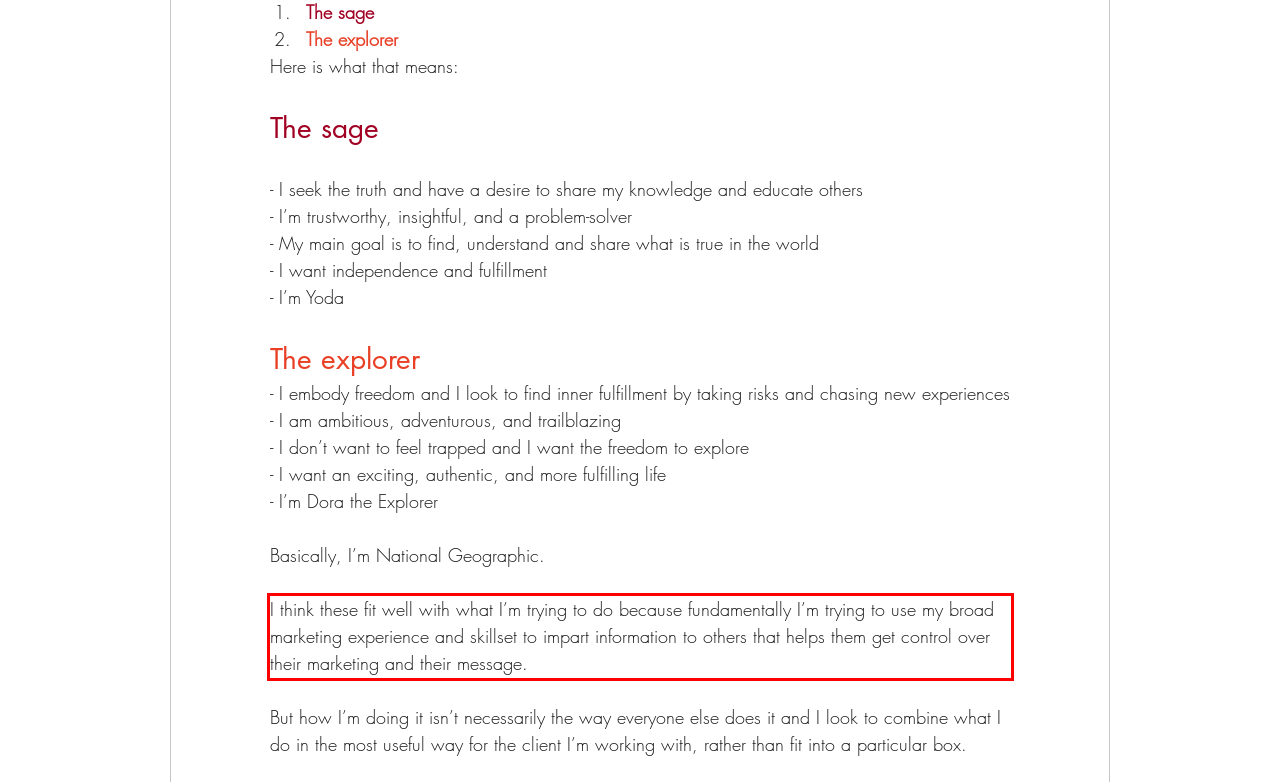Given a screenshot of a webpage containing a red bounding box, perform OCR on the text within this red bounding box and provide the text content.

I think these fit well with what I’m trying to do because fundamentally I’m trying to use my broad marketing experience and skillset to impart information to others that helps them get control over their marketing and their message.